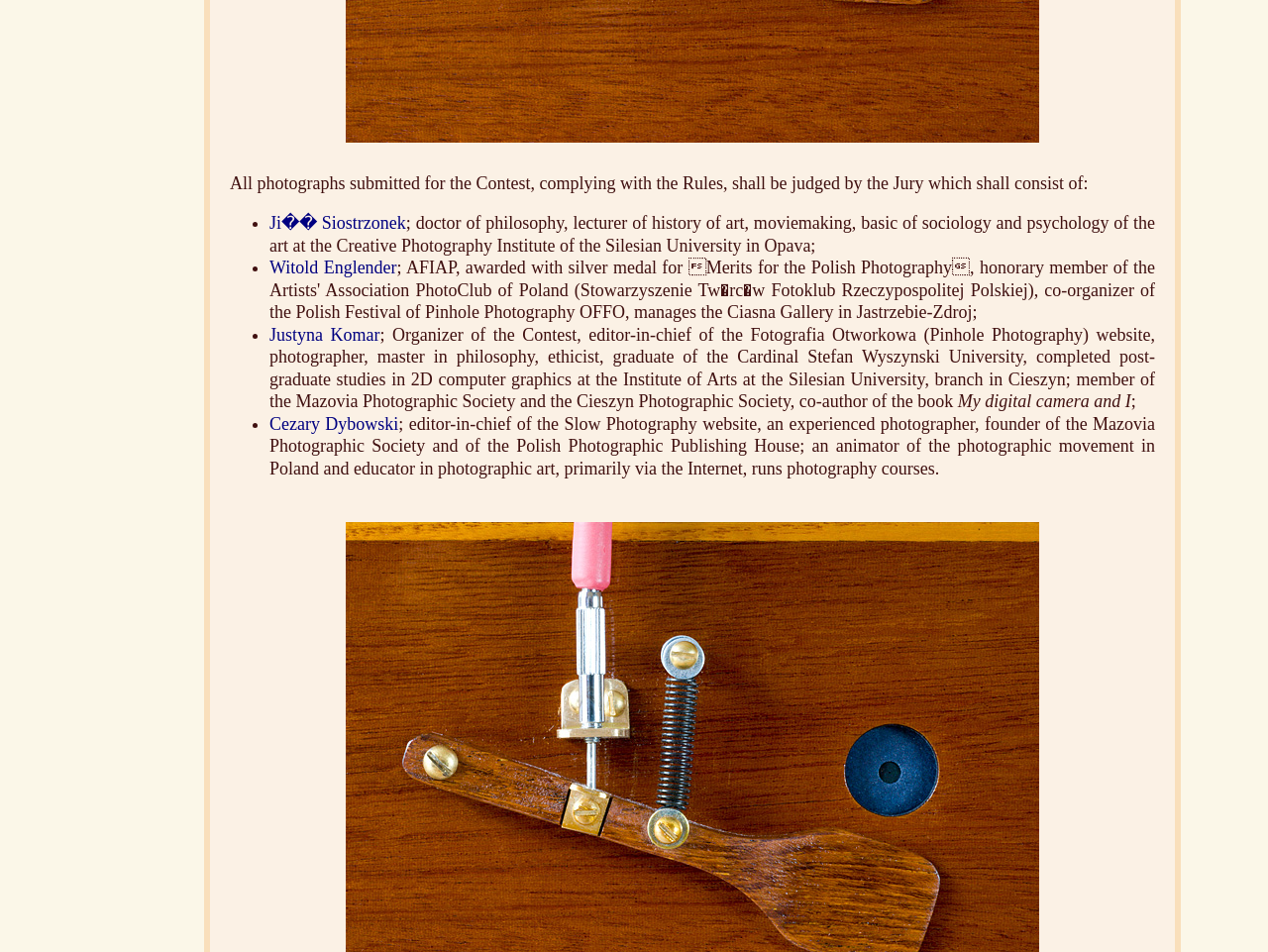Based on the element description Ji�� Siostrzonek, identify the bounding box of the UI element in the given webpage screenshot. The coordinates should be in the format (top-left x, top-left y, bottom-right x, bottom-right y) and must be between 0 and 1.

[0.212, 0.224, 0.32, 0.245]